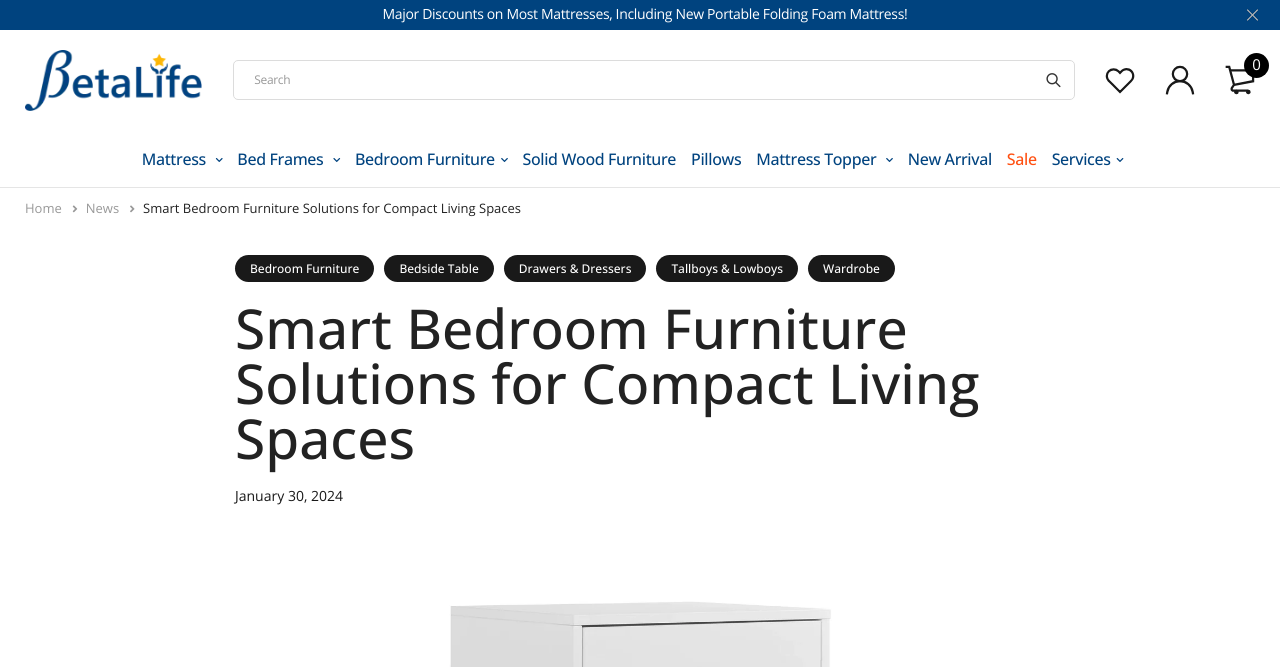Given the content of the image, can you provide a detailed answer to the question?
How many social media links are there?

I counted the number of social media links, which are represented by images, and found three of them.